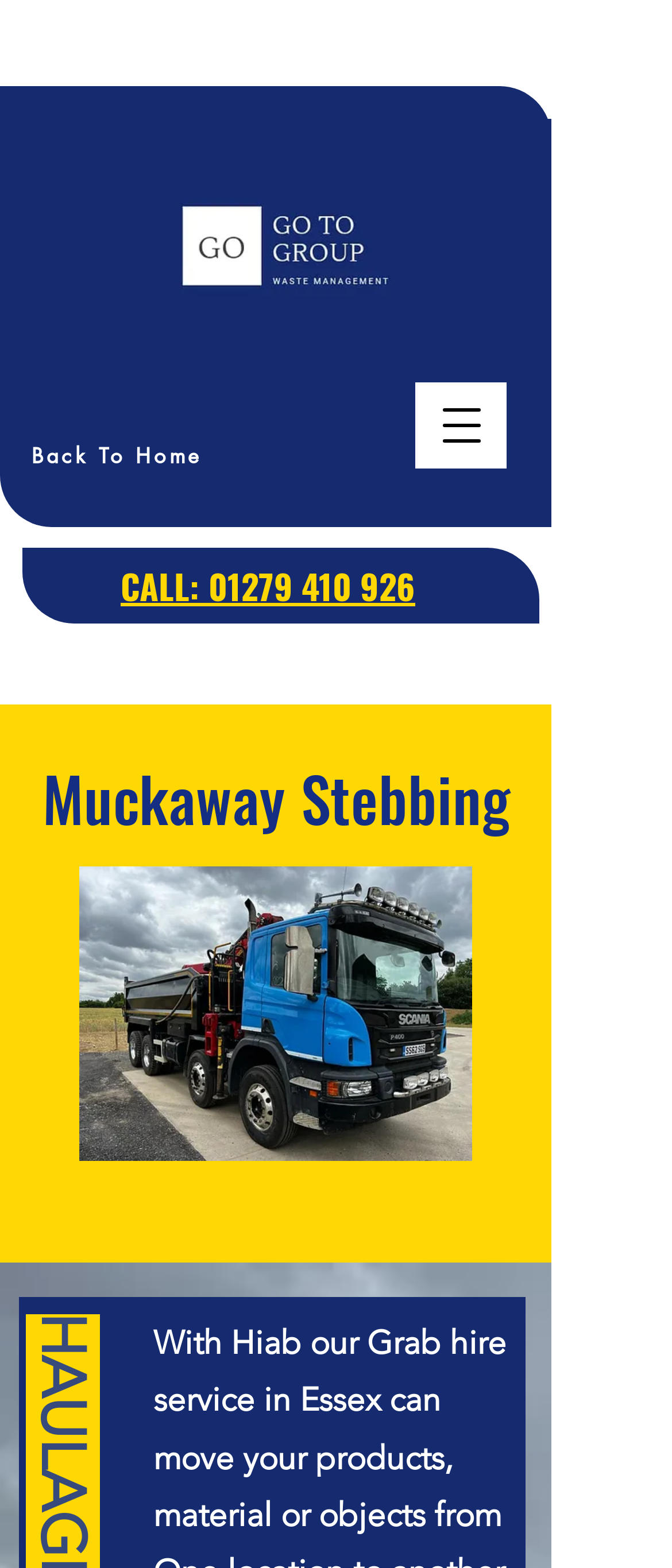Provide a brief response in the form of a single word or phrase:
What is the logo on the top left?

Waste Management Ltd